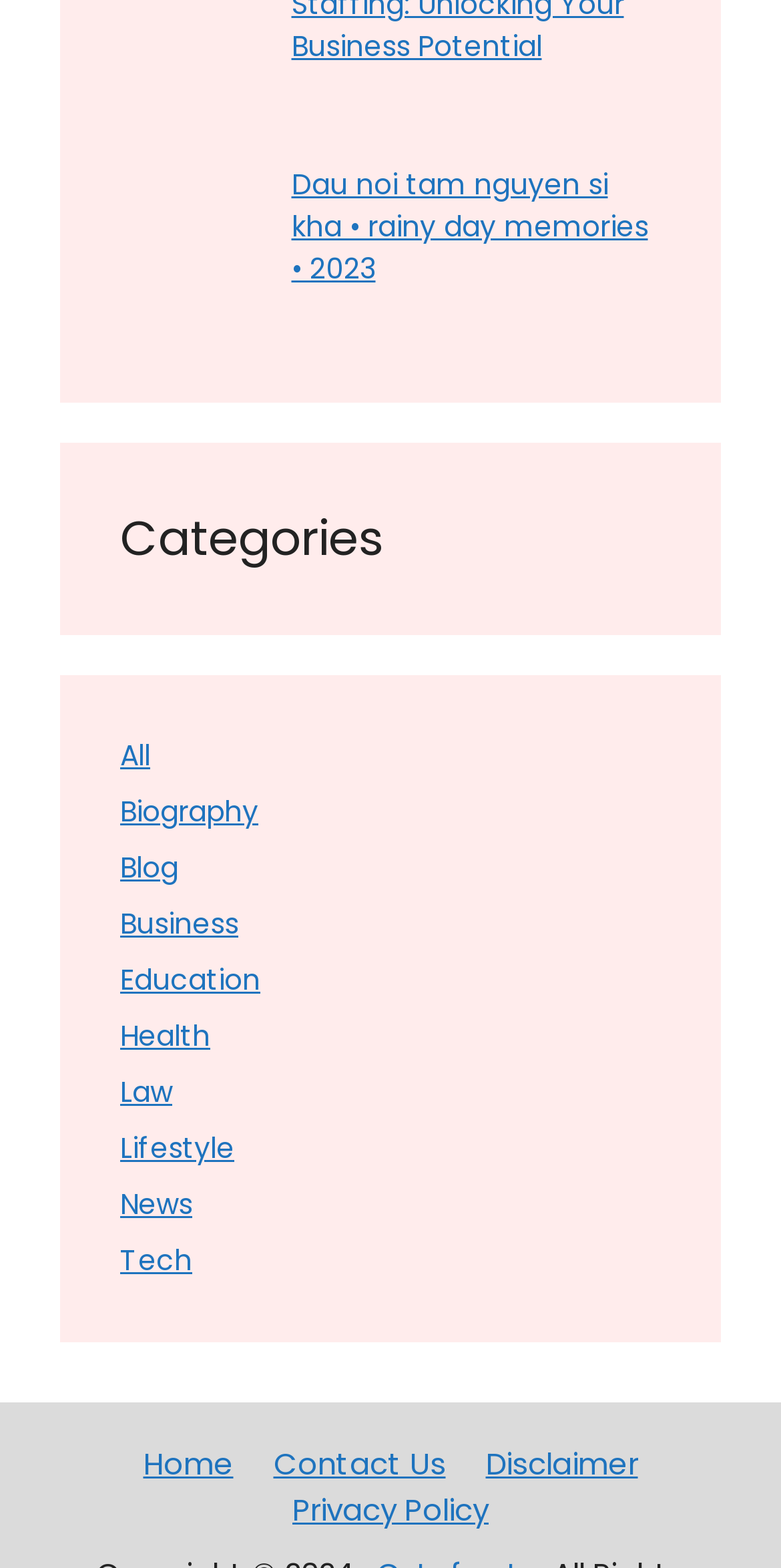Show the bounding box coordinates for the HTML element as described: "Privacy Policy".

[0.374, 0.949, 0.626, 0.976]